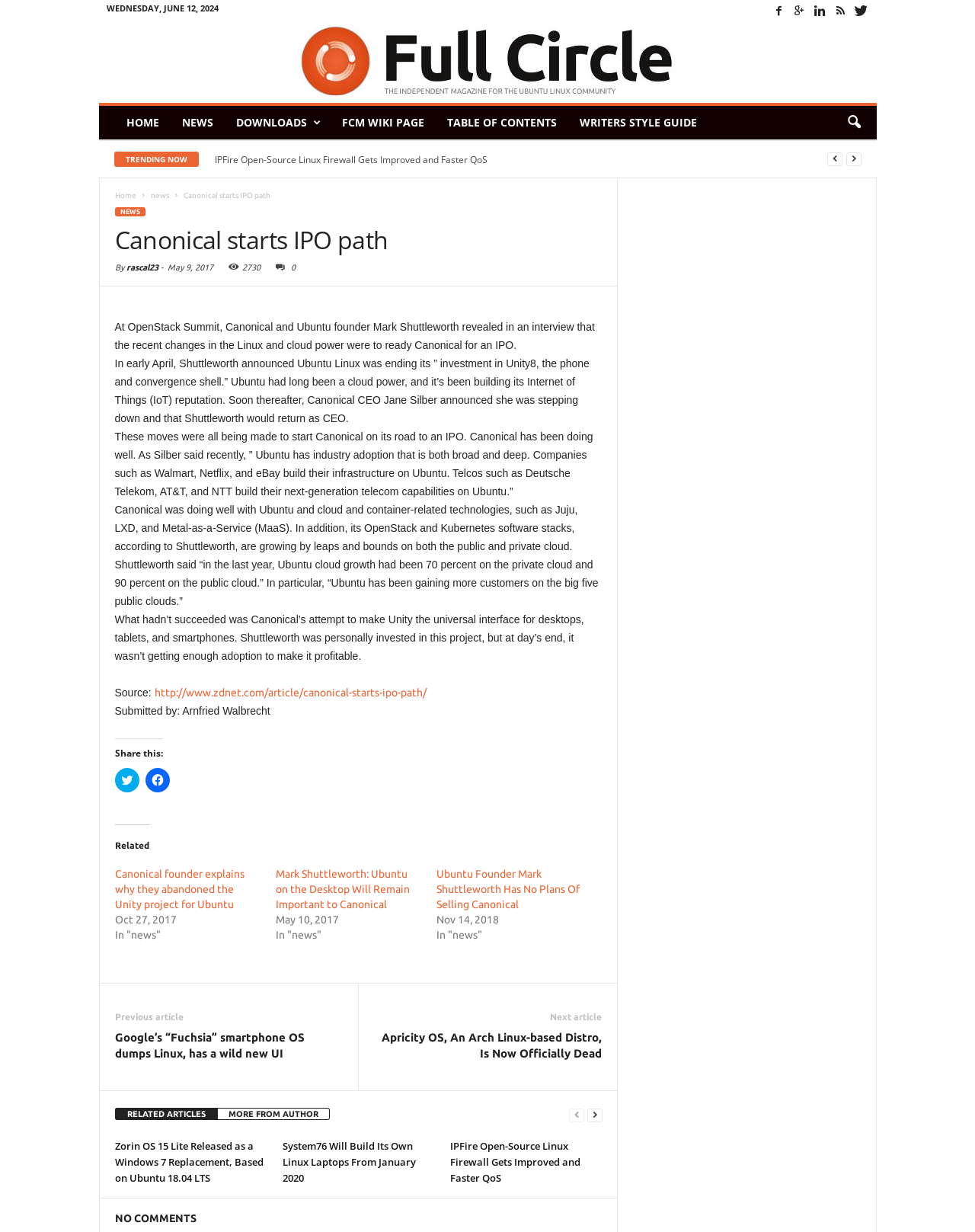Provide the bounding box coordinates of the HTML element described by the text: "Home". The coordinates should be in the format [left, top, right, bottom] with values between 0 and 1.

[0.118, 0.086, 0.175, 0.113]